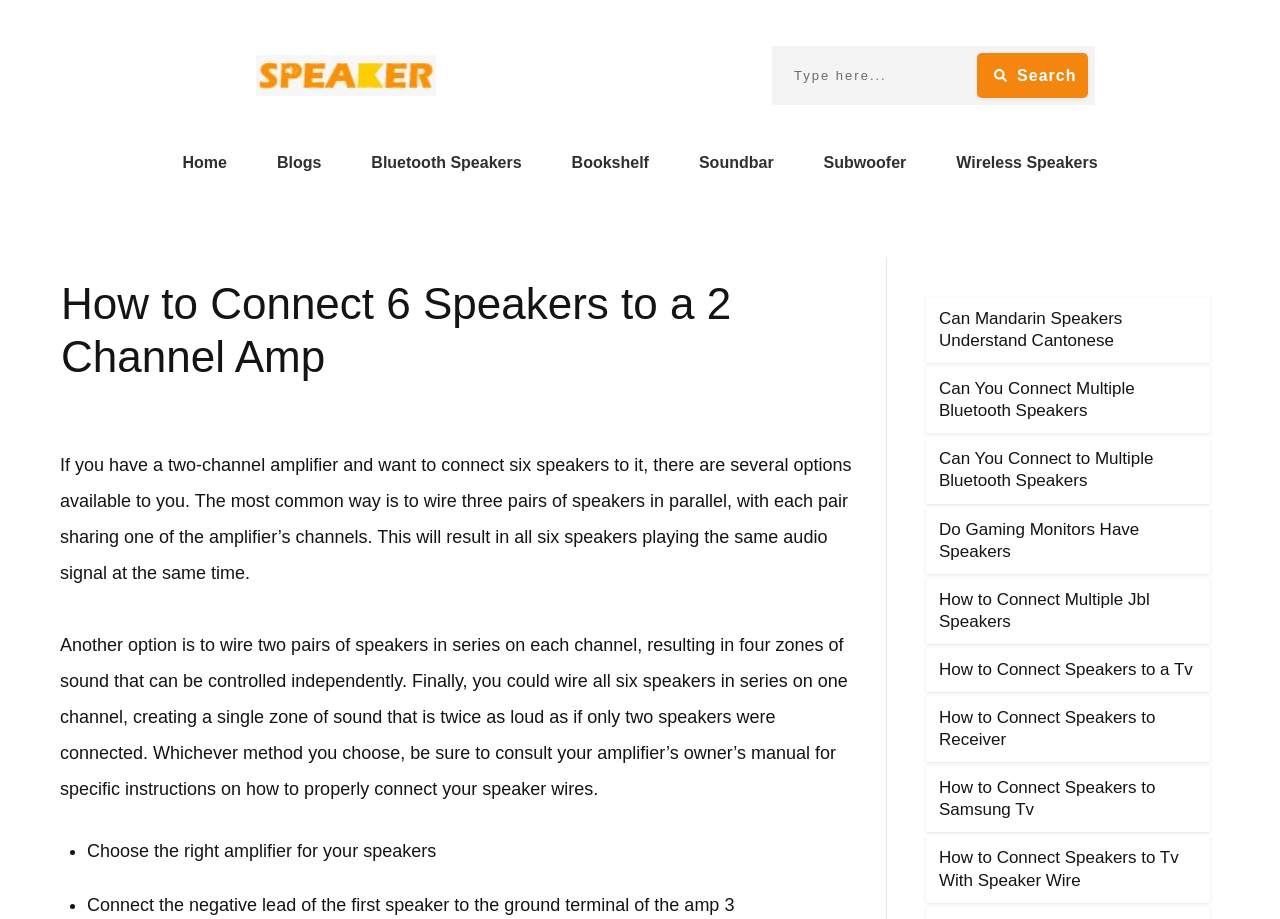Locate the bounding box coordinates of the element that needs to be clicked to carry out the instruction: "Click the link 'How to Connect Speakers to a Tv'". The coordinates should be given as four float numbers ranging from 0 to 1, i.e., [left, top, right, bottom].

[0.734, 0.718, 0.932, 0.739]